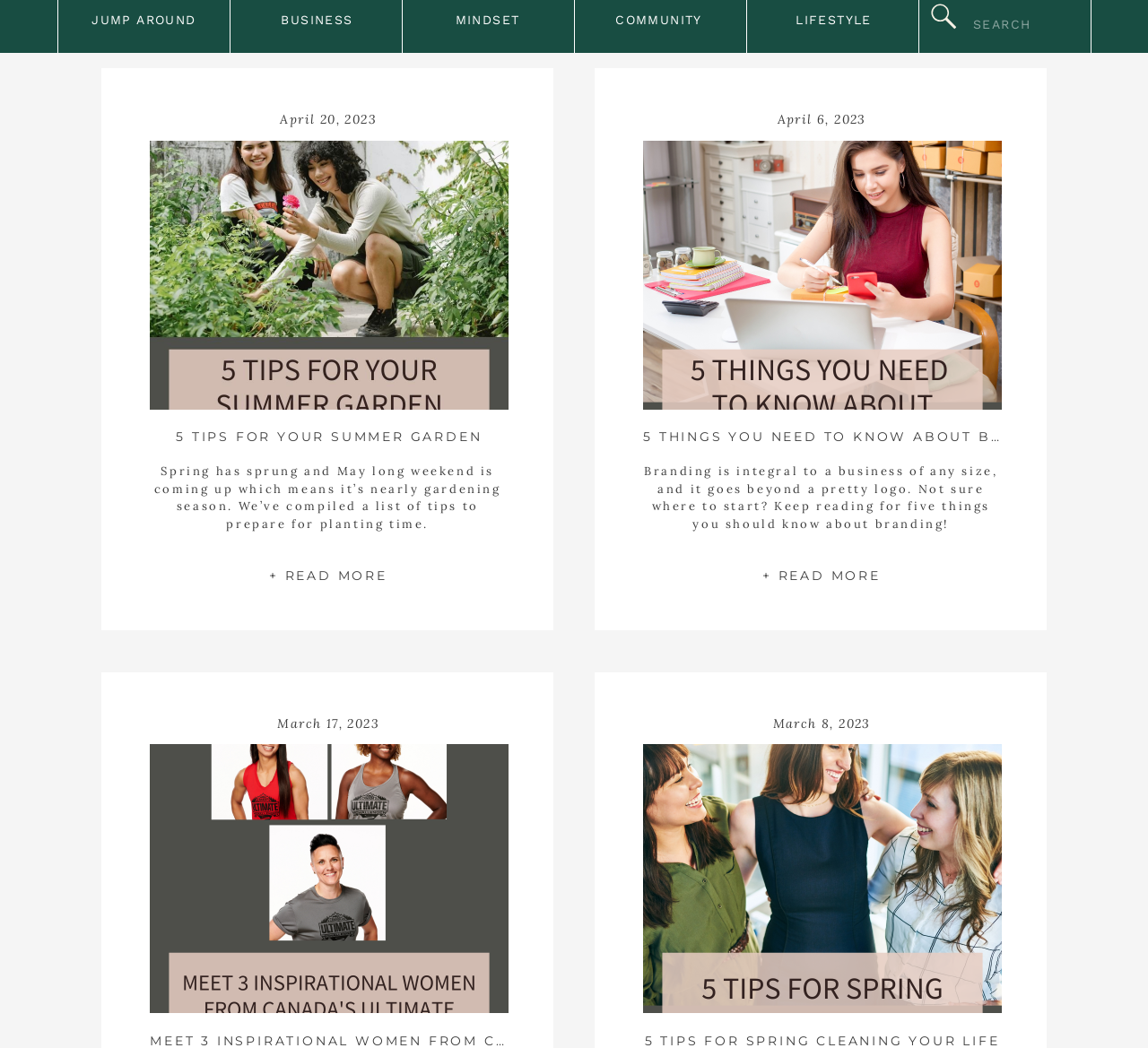Please find the bounding box for the UI component described as follows: "+ Read More".

[0.234, 0.543, 0.338, 0.557]